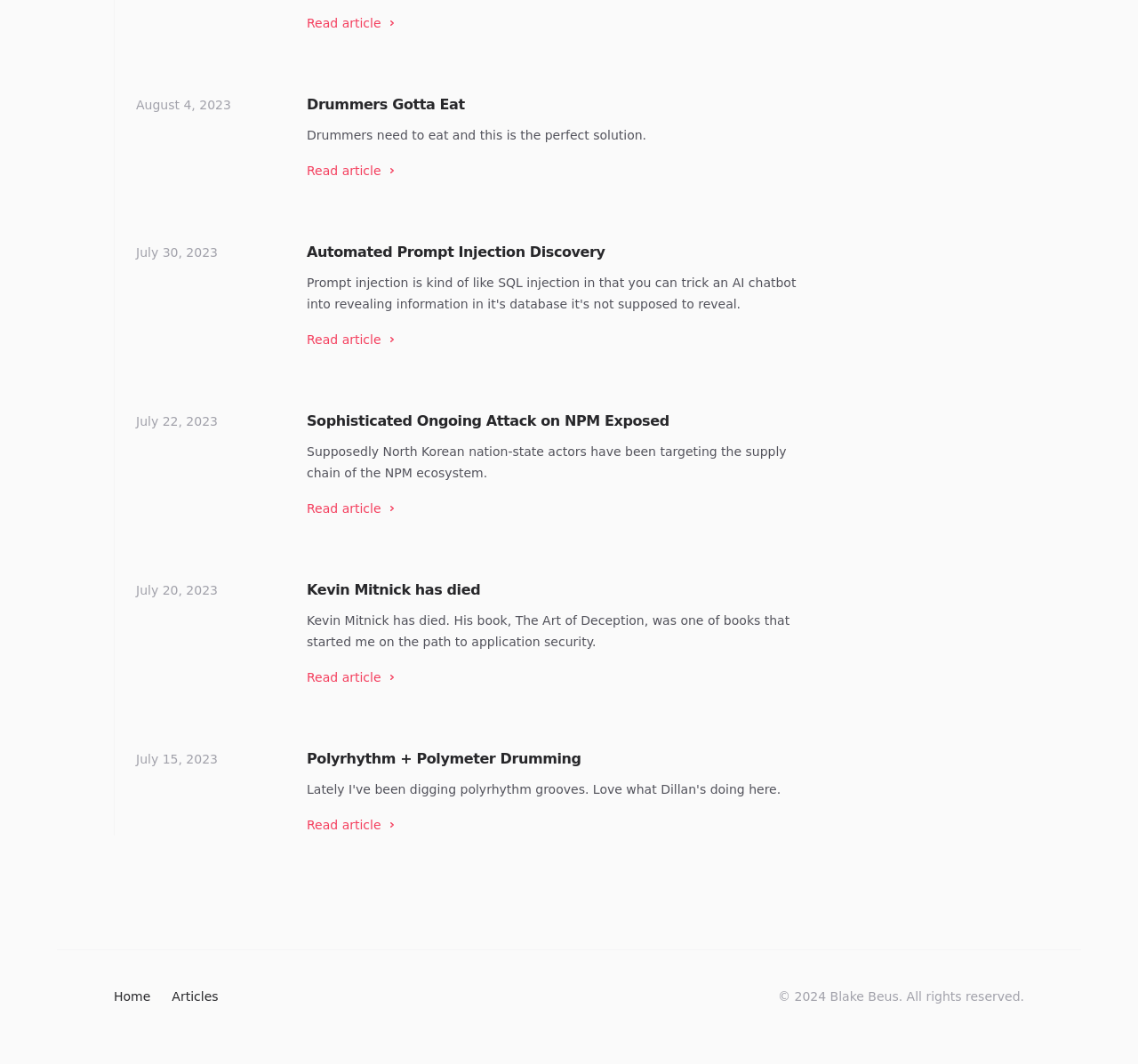What is the name of the author of this webpage?
Refer to the image and give a detailed response to the question.

The webpage has a footer section with a copyright notice that includes the name 'Blake Beus', indicating that he is the author of this webpage.